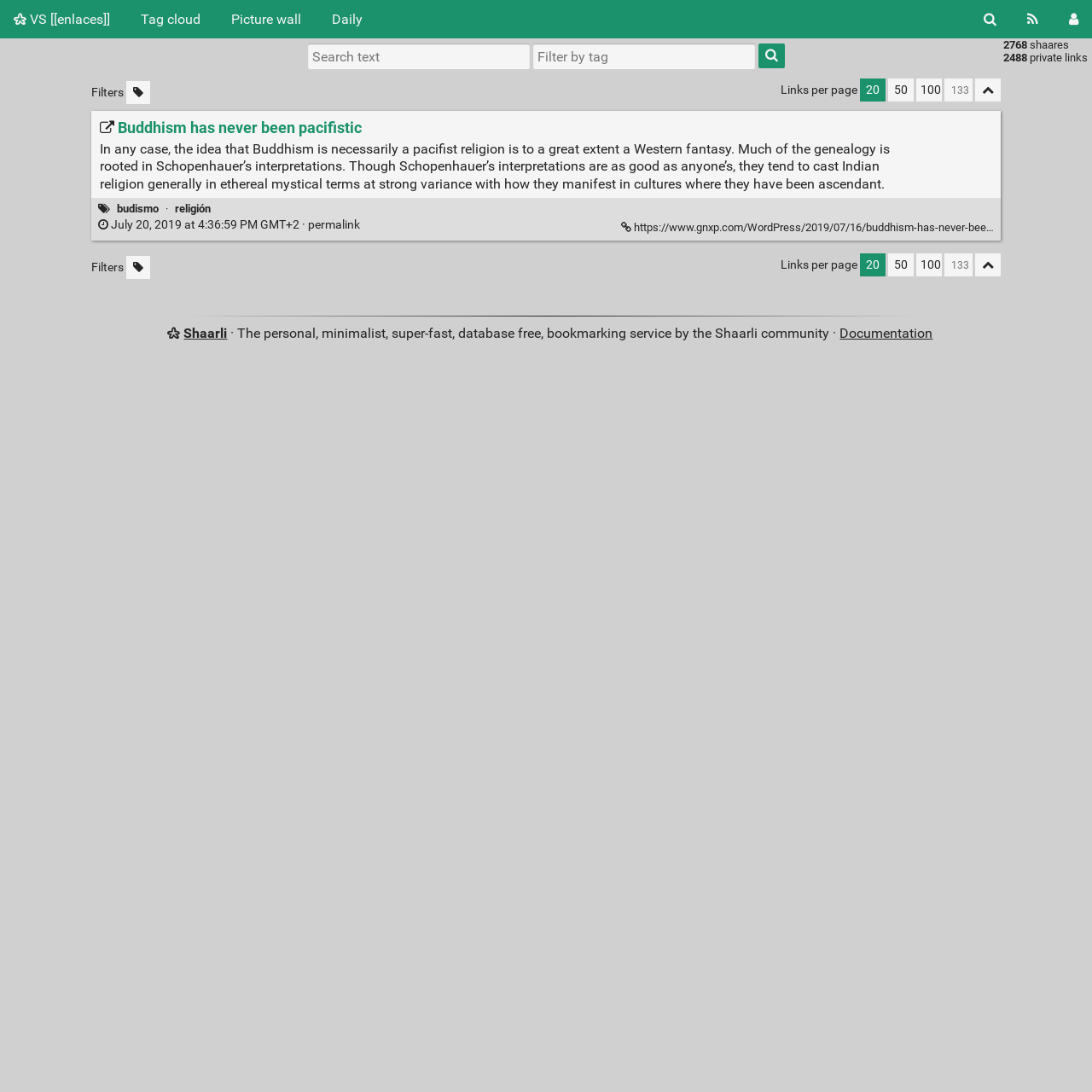Create an elaborate caption that covers all aspects of the webpage.

This webpage appears to be a blog post or article discussing the topic of Buddhism and its relationship to pacifism. The title of the post, "Buddhism has never been pacifistic," is prominently displayed at the top of the page. 

Below the title, there is a block of text that provides an introduction to the topic, stating that the idea of Buddhism as a pacifist religion is a Western fantasy and that much of the genealogy is rooted in Schopenhauer's interpretations.

To the top left of the page, there are several links, including "VS [[enlaces]]", "Tag cloud", "Picture wall", and "Daily". On the top right, there are links to "Search", "RSS Feed", and "Login". 

In the main content area, there is a search bar with a dropdown filter option and a button to submit the search query. Below the search bar, there are several links to filter and sort the content, including options to filter untagged links and to select the number of links per page.

The main article content is divided into sections, with each section having a heading and a block of text. There are also links to add tags and to view the permalink of the article. At the bottom of the page, there is a section with links to the Shaarli community and documentation.

Throughout the page, there are various UI elements, including links, buttons, textboxes, and static text, which are arranged in a hierarchical structure to provide a clear and organized layout.